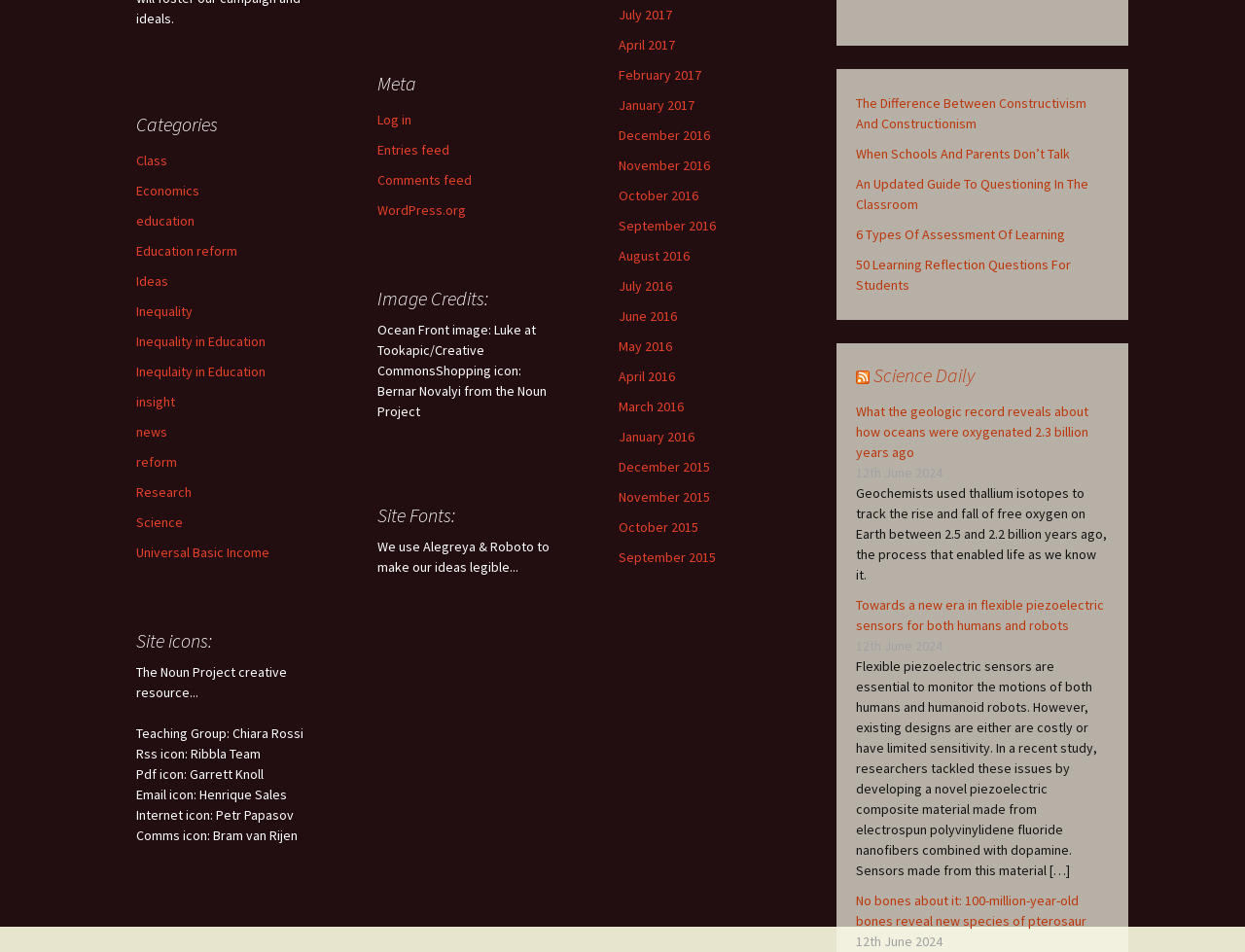Answer the question with a brief word or phrase:
How many links are under the 'Categories' heading?

15